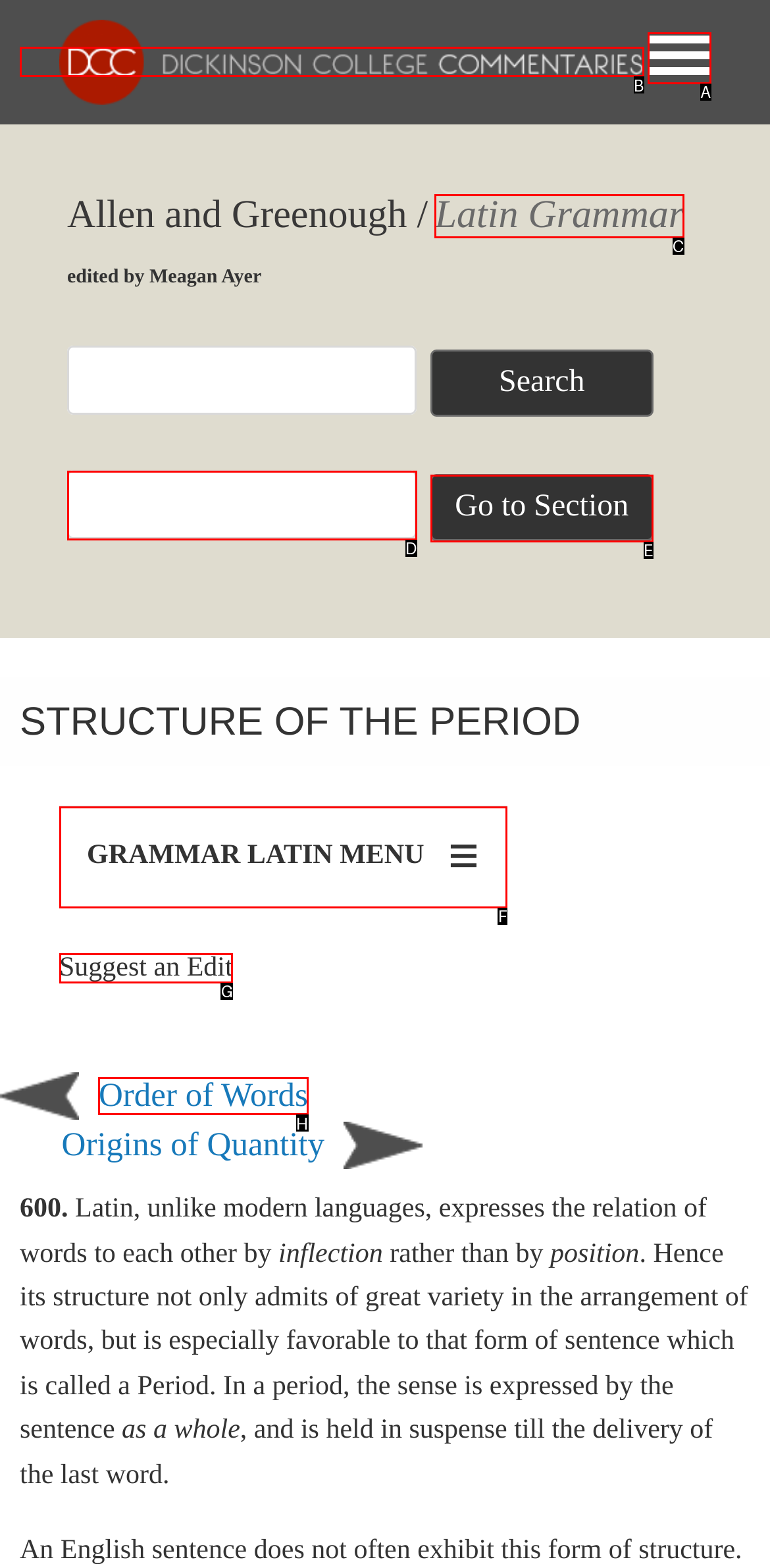Identify the correct UI element to click for this instruction: Click the Order of Words link
Respond with the appropriate option's letter from the provided choices directly.

H